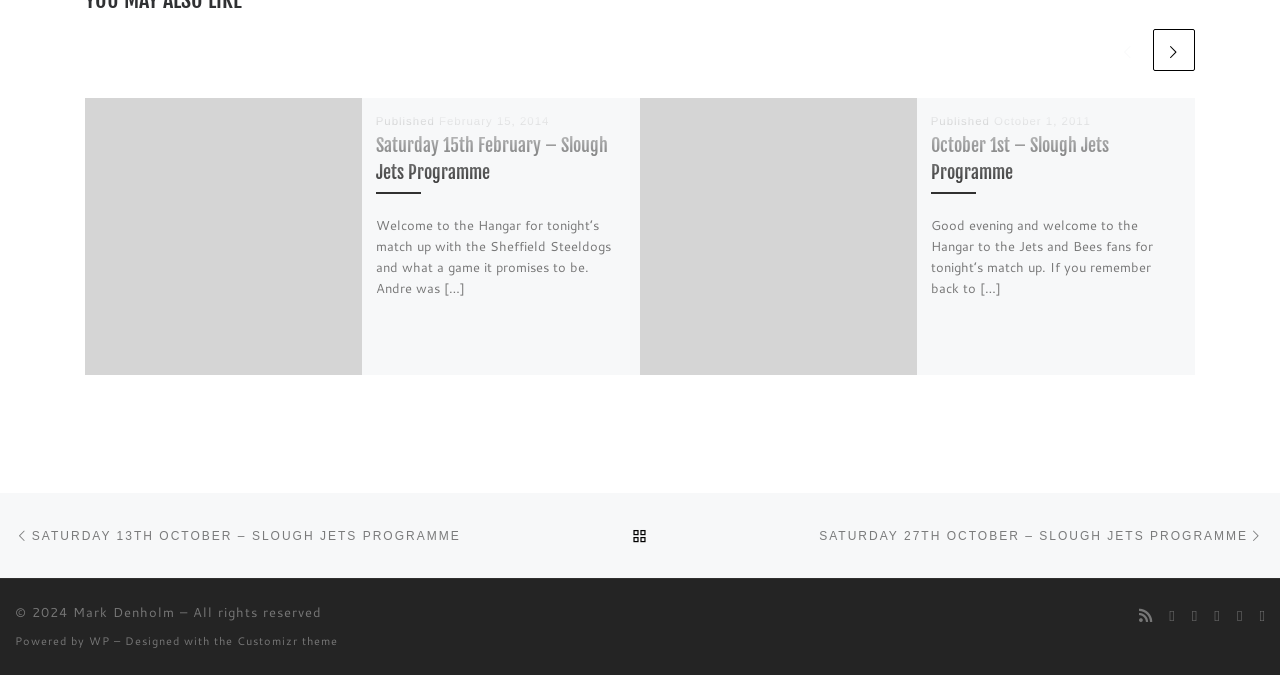Please specify the bounding box coordinates of the element that should be clicked to execute the given instruction: 'Subscribe to my rss feed'. Ensure the coordinates are four float numbers between 0 and 1, expressed as [left, top, right, bottom].

[0.855, 0.895, 0.865, 0.93]